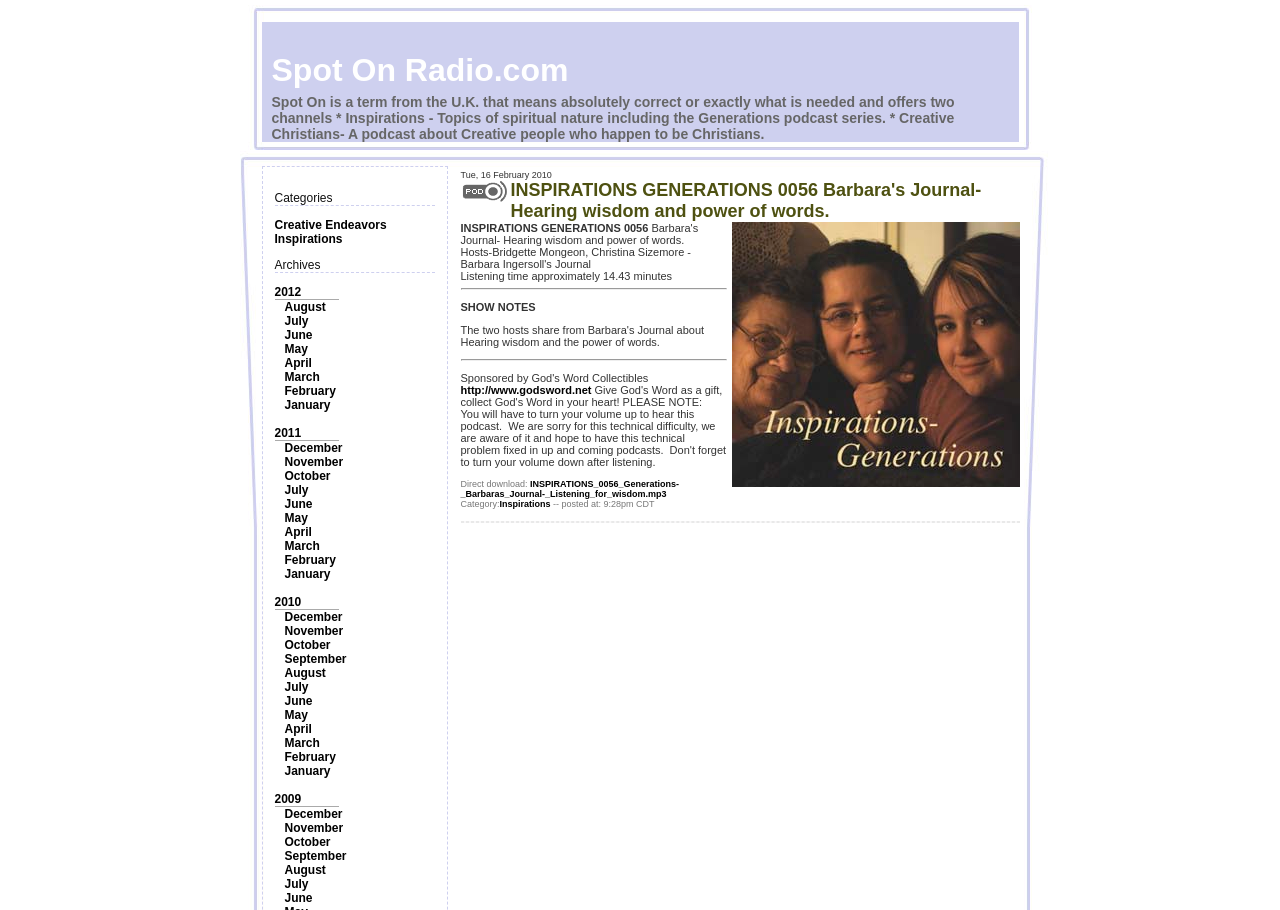Find the bounding box of the UI element described as: "Creative Endeavors". The bounding box coordinates should be given as four float values between 0 and 1, i.e., [left, top, right, bottom].

[0.214, 0.24, 0.302, 0.255]